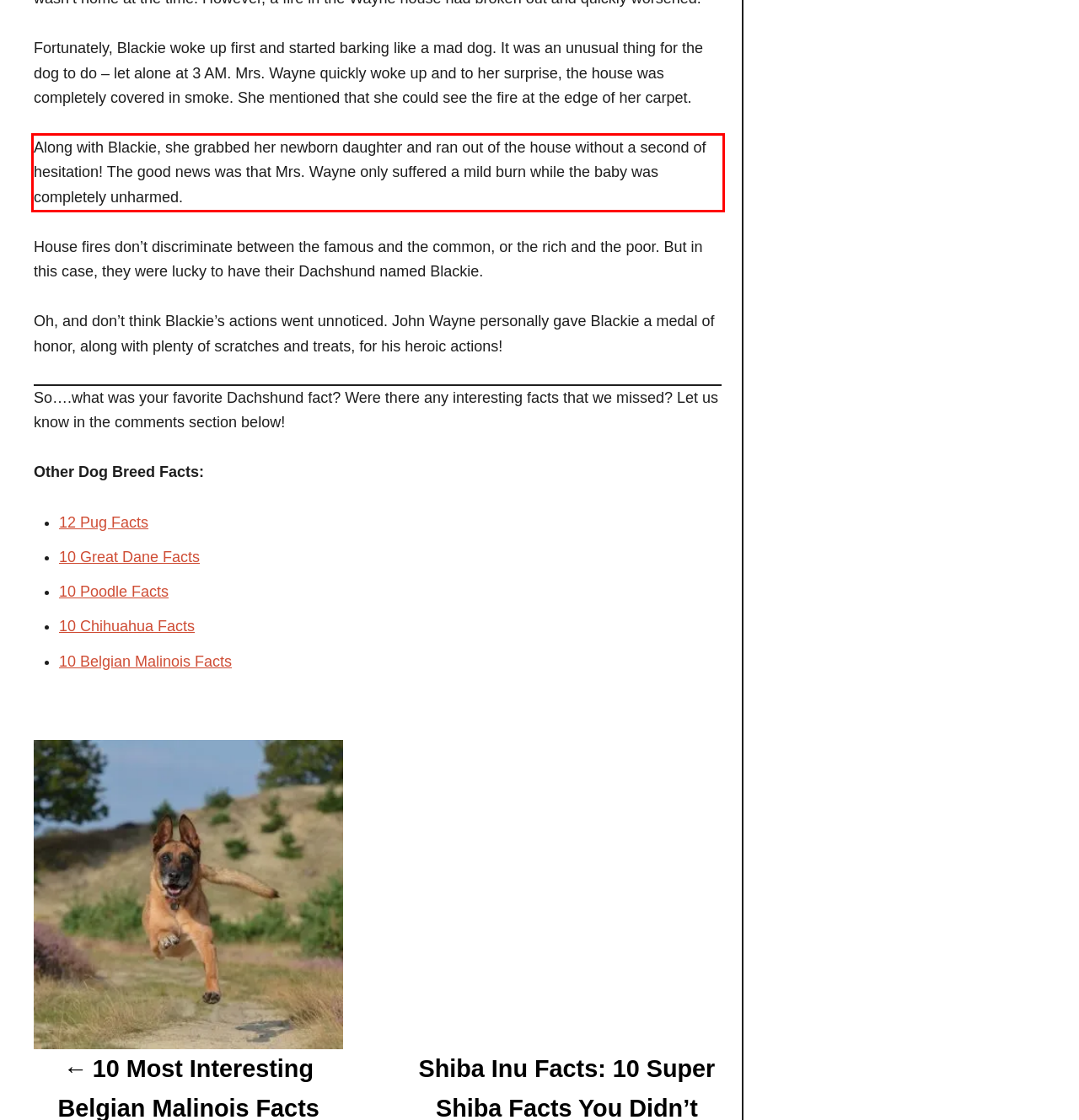Please examine the webpage screenshot containing a red bounding box and use OCR to recognize and output the text inside the red bounding box.

Along with Blackie, she grabbed her newborn daughter and ran out of the house without a second of hesitation! The good news was that Mrs. Wayne only suffered a mild burn while the baby was completely unharmed.